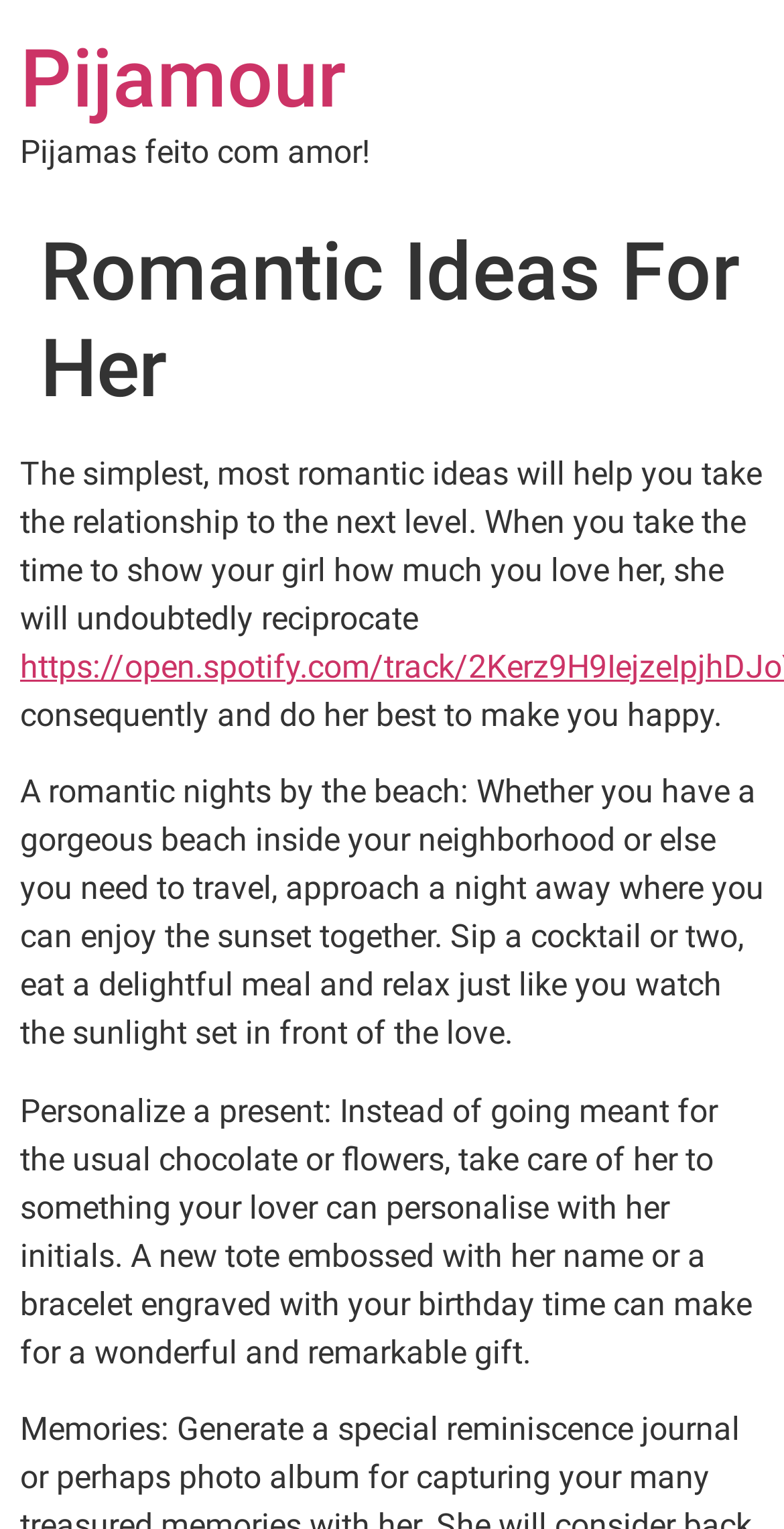Carefully observe the image and respond to the question with a detailed answer:
What is the tone of the webpage?

The tone of the webpage is romantic, as indicated by the language and ideas presented, which are focused on showing love and affection, and creating a romantic atmosphere, such as a romantic night by the beach or personalizing a present.